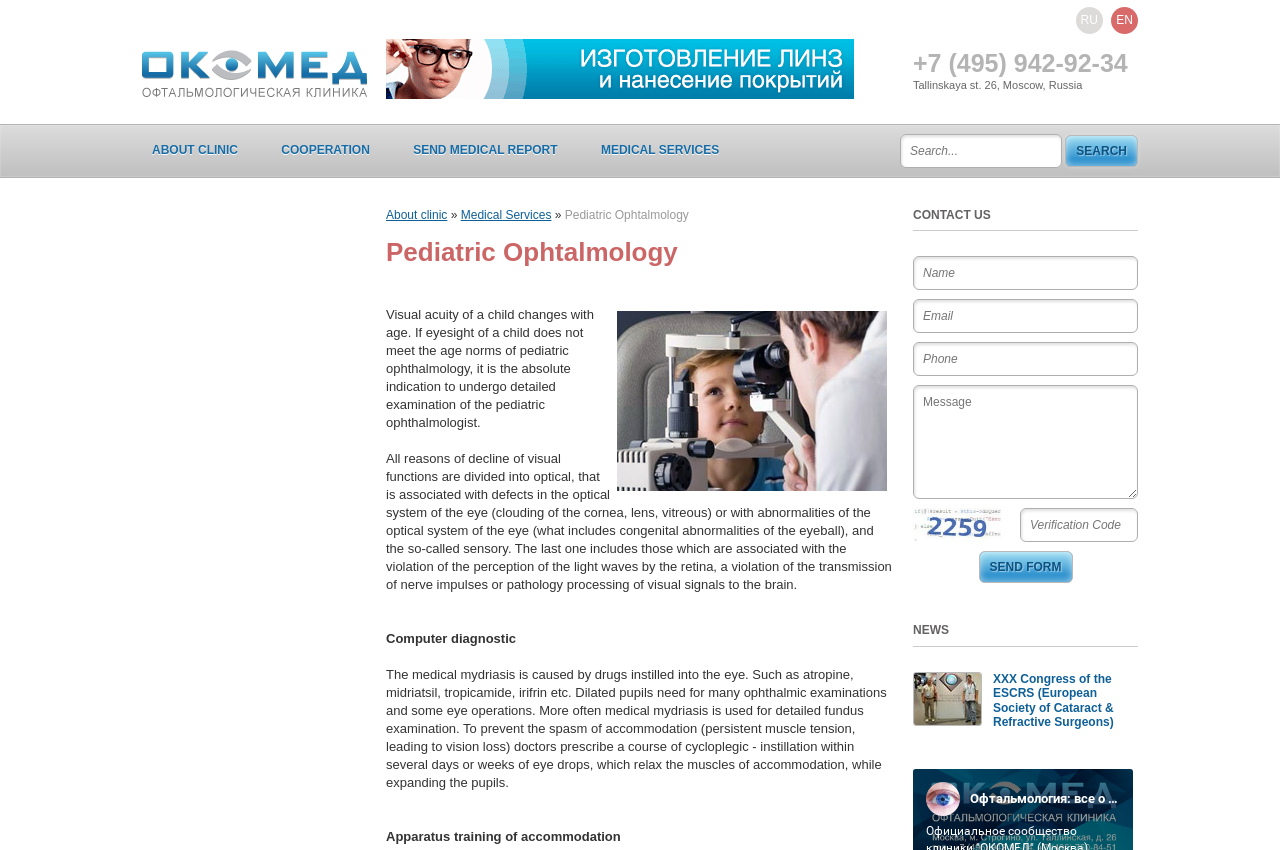Locate the bounding box coordinates of the clickable part needed for the task: "Switch to English language".

[0.872, 0.015, 0.885, 0.032]